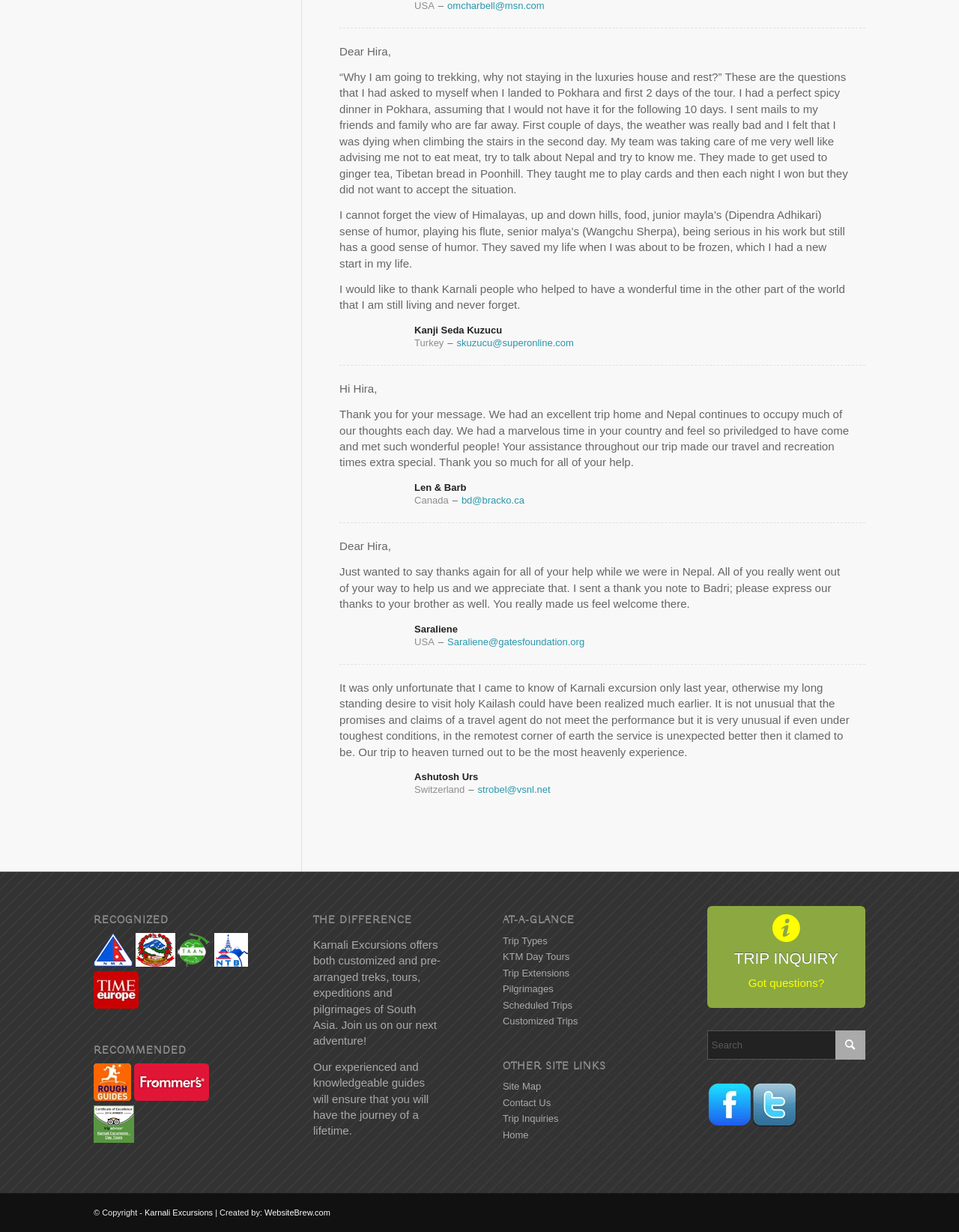Show the bounding box coordinates of the region that should be clicked to follow the instruction: "Click on 'Site Map'."

[0.524, 0.877, 0.564, 0.887]